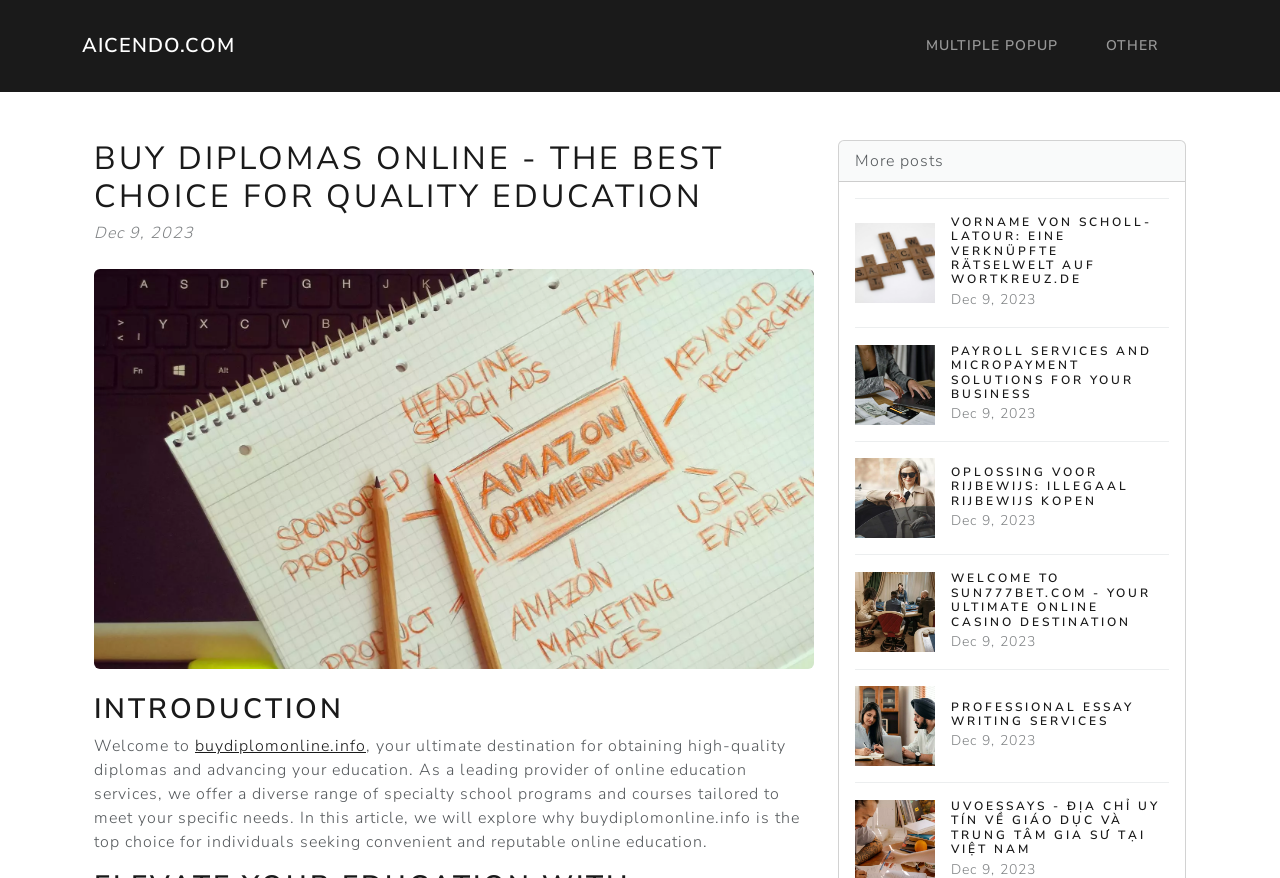How many posts are listed on the webpage?
Look at the screenshot and give a one-word or phrase answer.

5